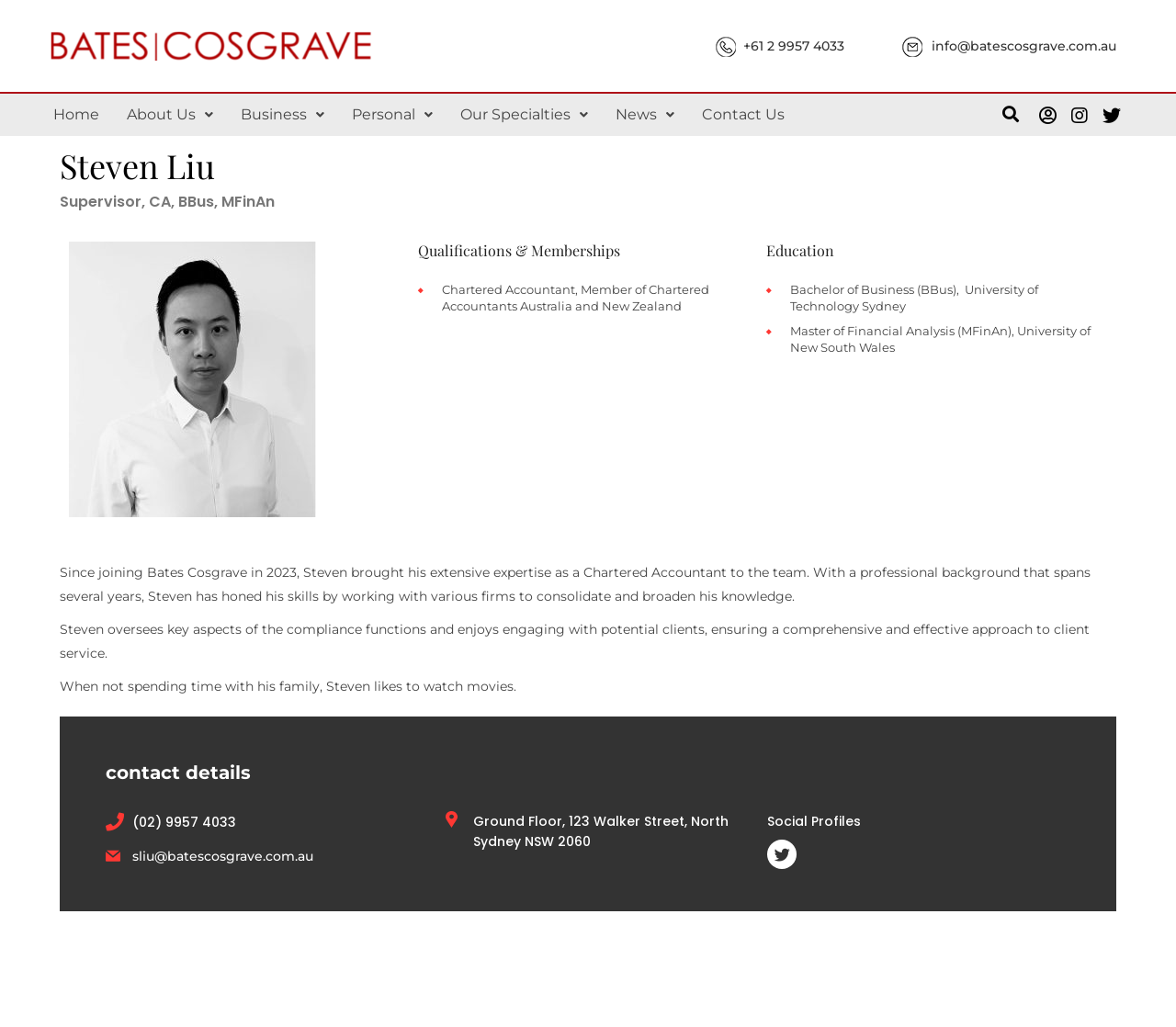Answer the following query concisely with a single word or phrase:
What does Steven like to do in his free time?

Watch movies